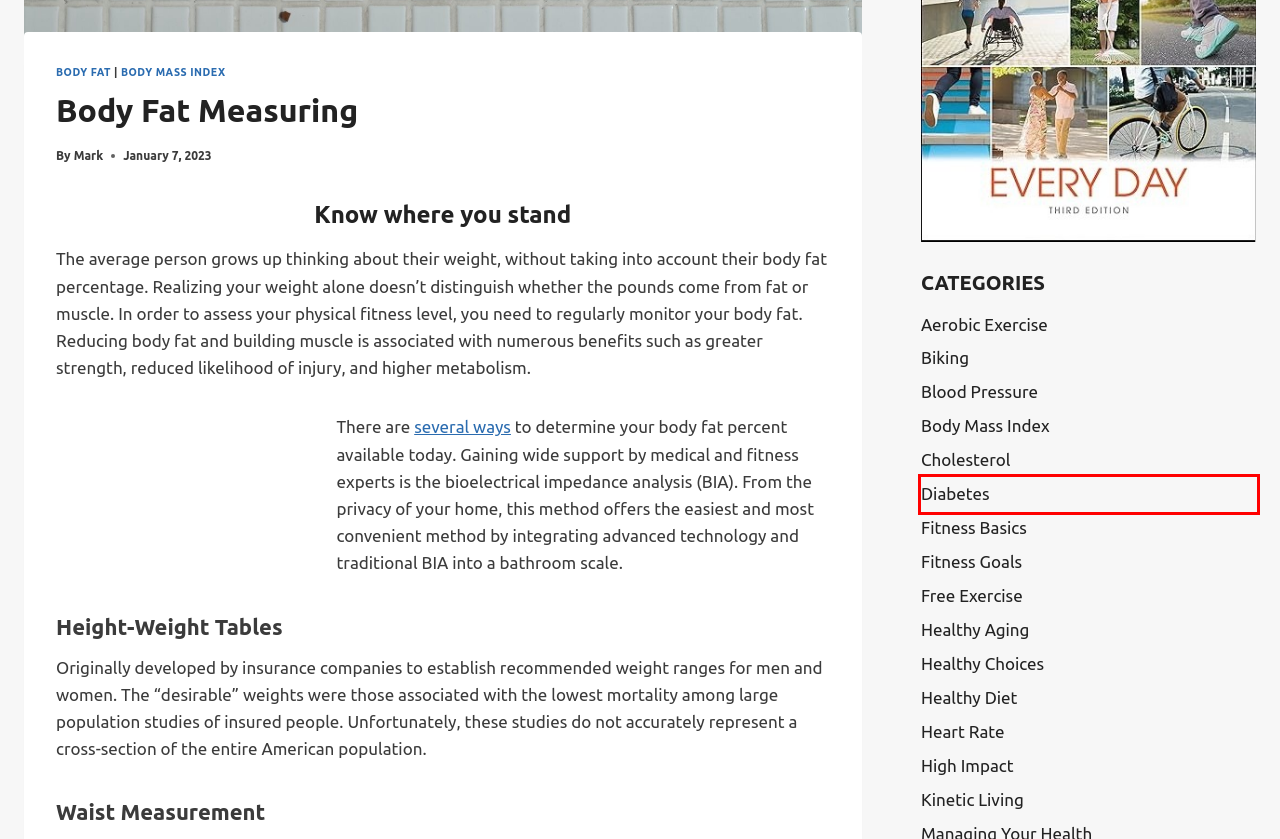You are given a screenshot of a webpage with a red rectangle bounding box around an element. Choose the best webpage description that matches the page after clicking the element in the bounding box. Here are the candidates:
A. Fitness Goals - Live Kinetic
B. Healthy Aging - Live Kinetic
C. Blood Pressure - Live Kinetic
D. Diabetes - Live Kinetic
E. Heart Rate - Live Kinetic
F. Healthy Diet - Live Kinetic
G. Biking - Live Kinetic
H. High Impact - Live Kinetic

D